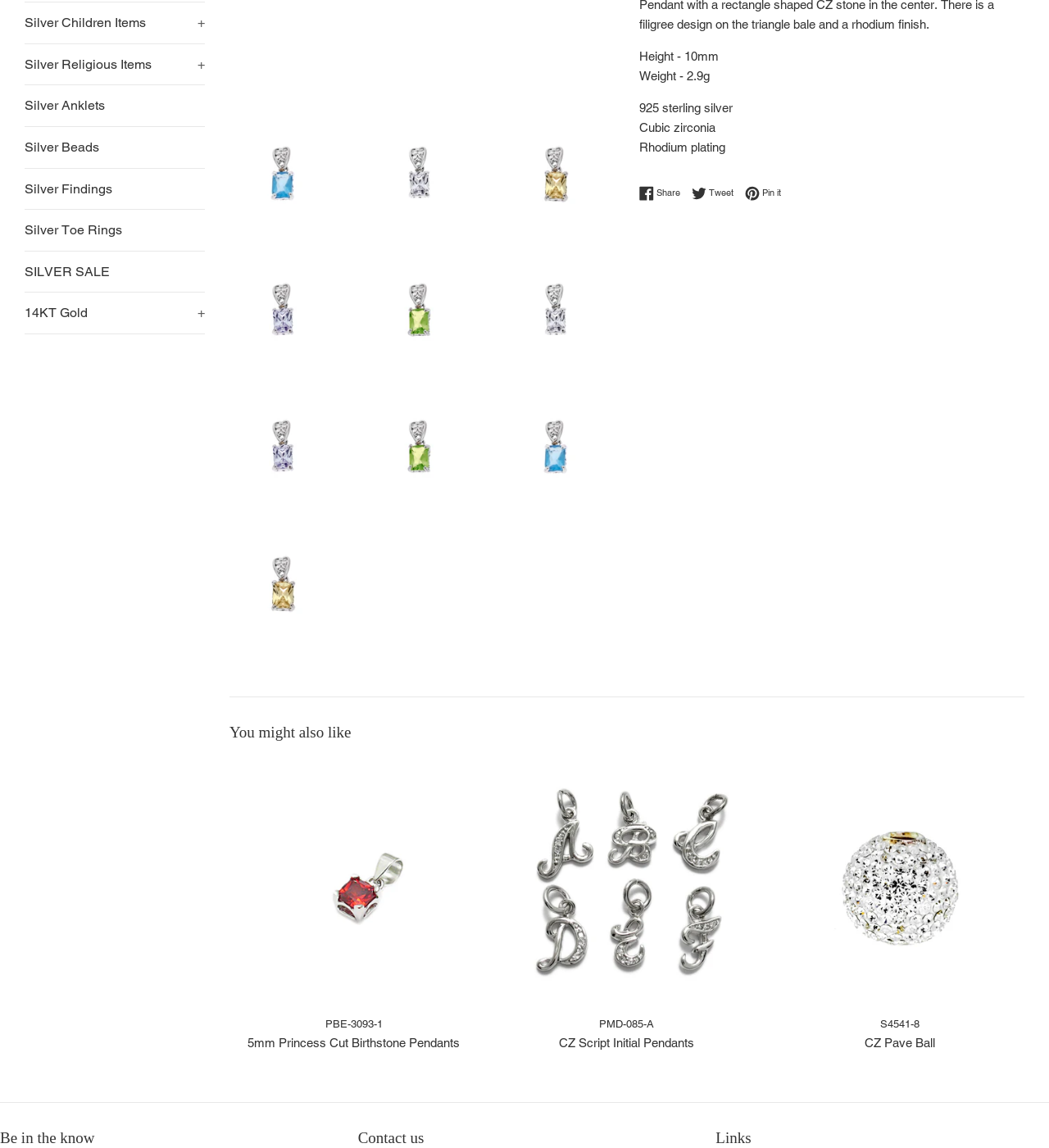Using the format (top-left x, top-left y, bottom-right x, bottom-right y), and given the element description, identify the bounding box coordinates within the screenshot: 14KT Gold +

[0.023, 0.255, 0.195, 0.29]